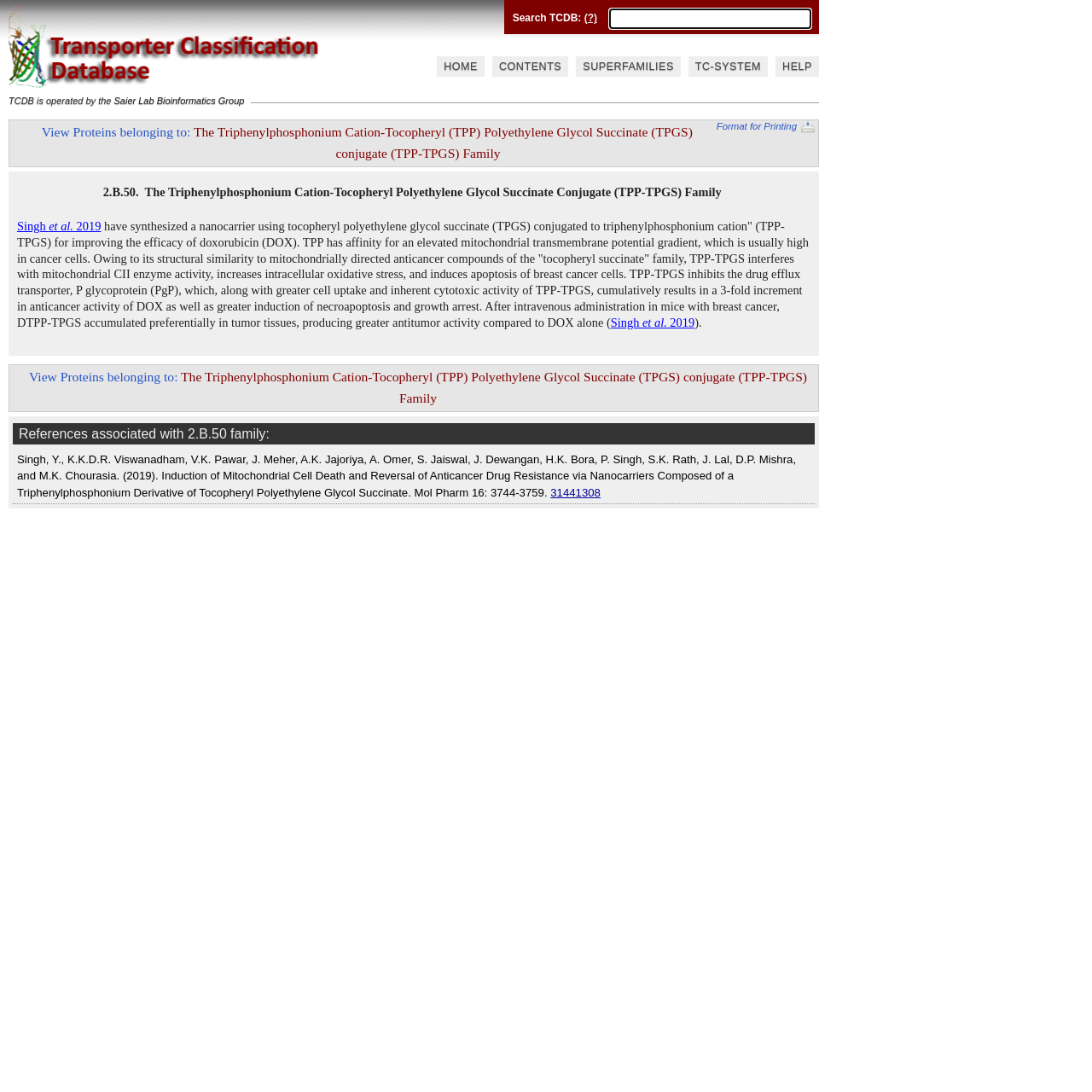Identify the bounding box coordinates of the section that should be clicked to achieve the task described: "Contact Saier Lab".

[0.402, 0.006, 0.429, 0.015]